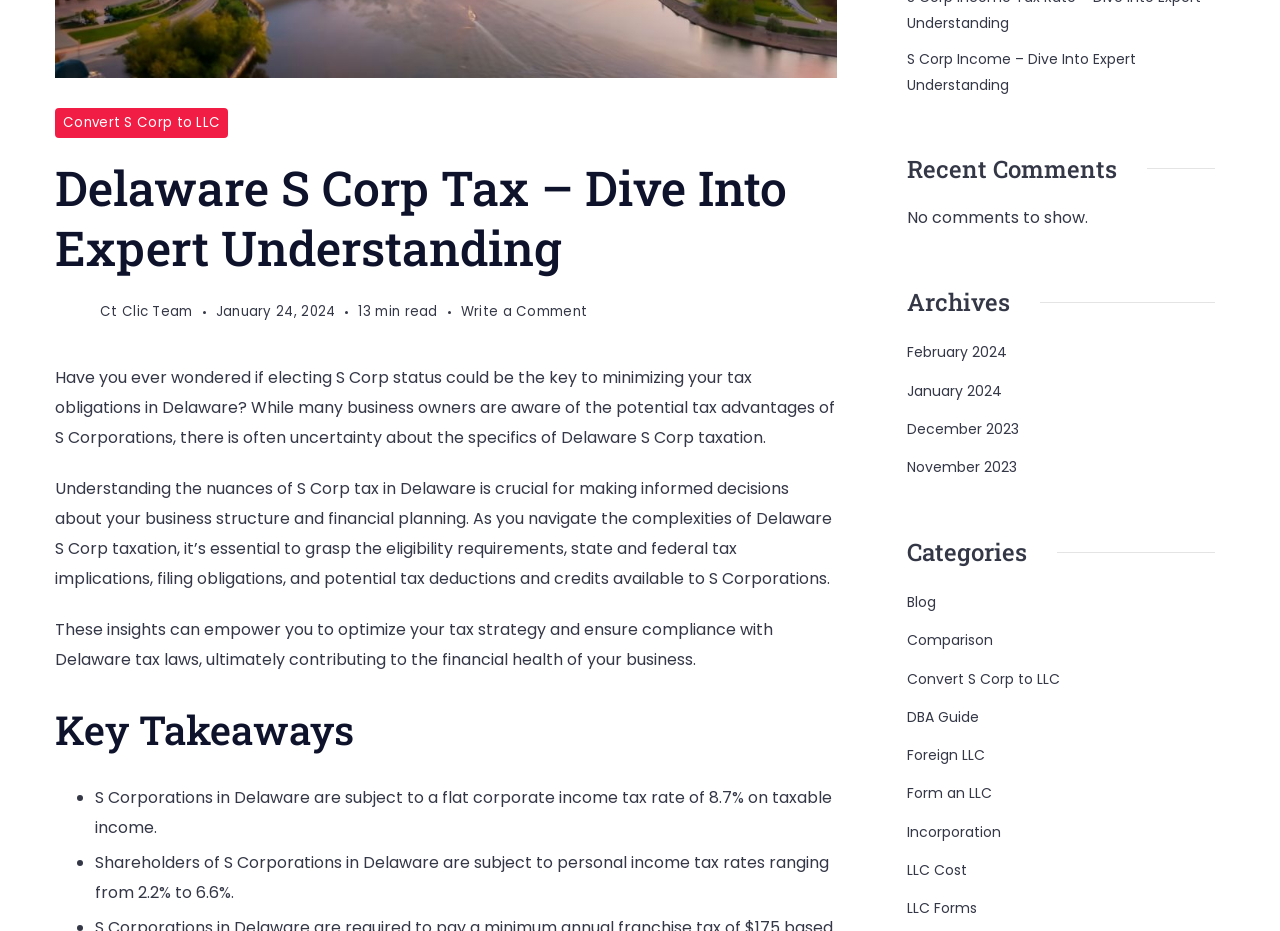Provide the bounding box coordinates in the format (top-left x, top-left y, bottom-right x, bottom-right y). All values are floating point numbers between 0 and 1. Determine the bounding box coordinate of the UI element described as: Form an LLC

[0.709, 0.838, 0.775, 0.866]